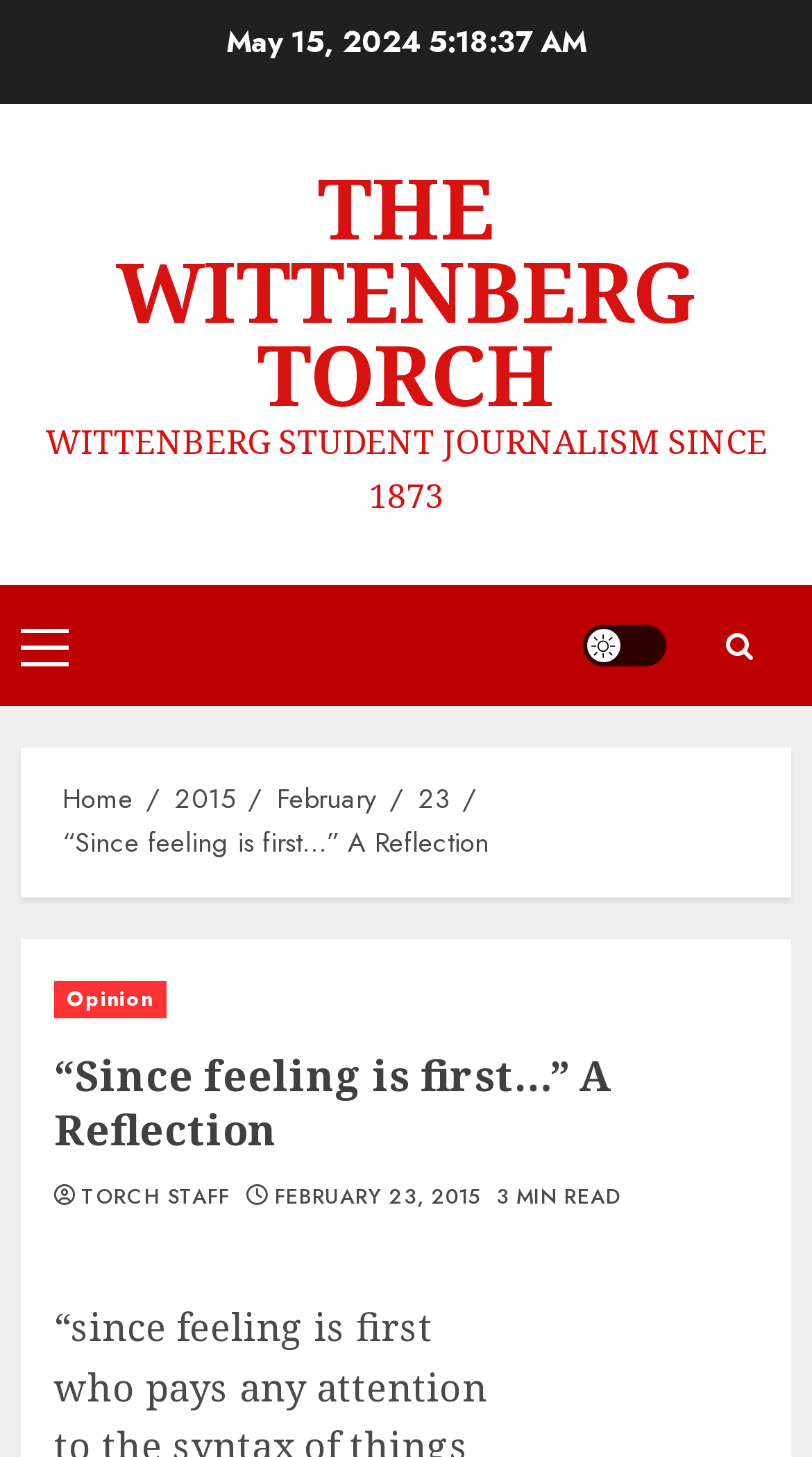Please locate the bounding box coordinates of the element that should be clicked to achieve the given instruction: "Open the Primary Menu".

[0.026, 0.43, 0.085, 0.456]